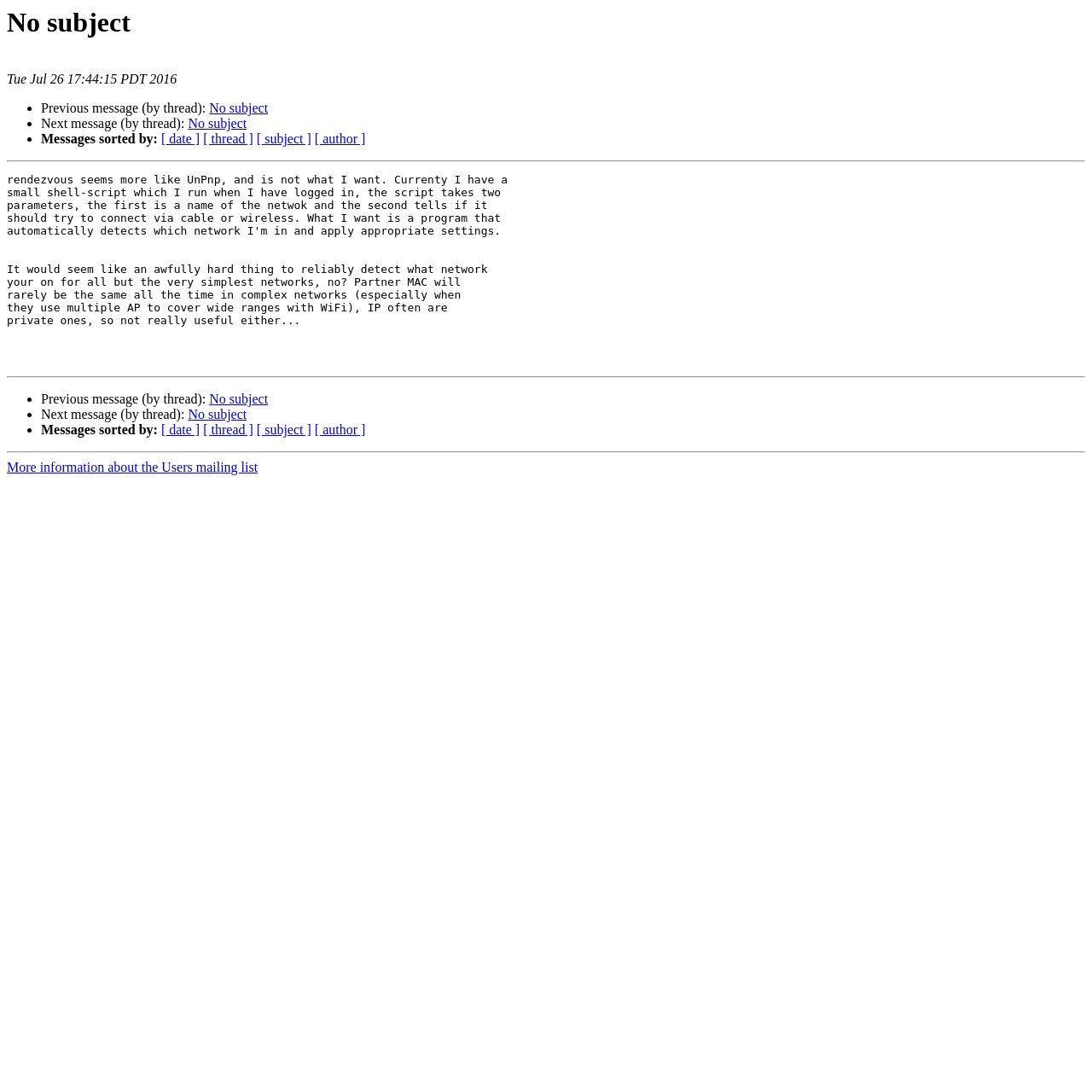Construct a thorough caption encompassing all aspects of the webpage.

This webpage appears to be a mailing list archive page. At the top, there is a heading titled "No subject" and a timestamp "Tue Jul 26 17:44:15 PDT 2016" indicating when the message was posted. 

Below the timestamp, there are three sections of links and text, each with a bullet point (ListMarker) at the beginning. The first section has links to "Previous message (by thread)" and "Next message (by thread)" with the title "No subject". The second section has links to sort messages by "date", "thread", "subject", and "author". The third section is a repetition of the first section.

There are three horizontal separators dividing the page into four sections. The last section contains a link to "More information about the Users mailing list".